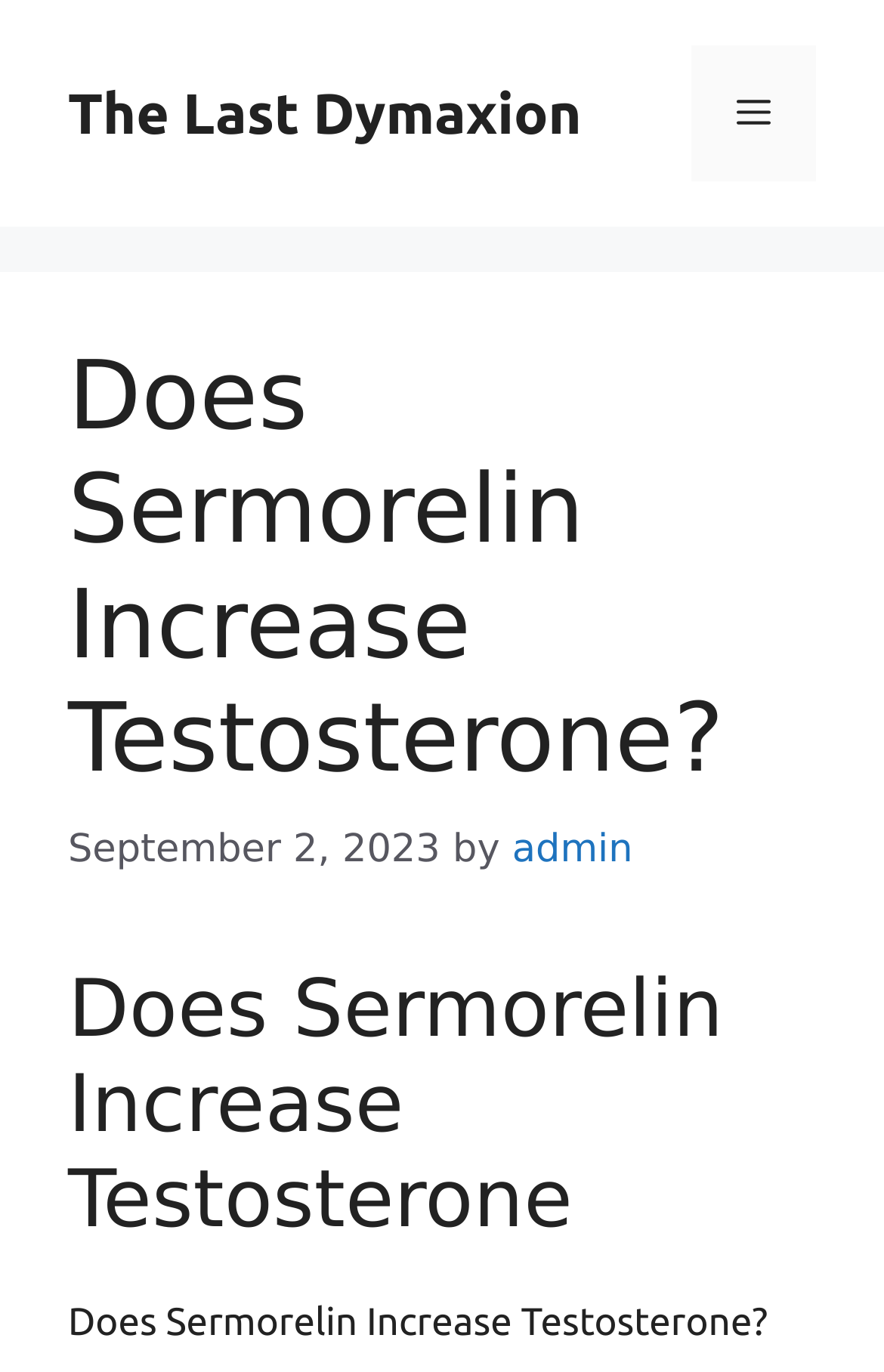With reference to the image, please provide a detailed answer to the following question: How many headings are there in the header section?

I found the number of headings in the header section by counting the heading elements, which are two: 'Does Sermorelin Increase Testosterone?' and 'Does Sermorelin Increase Testosterone'.